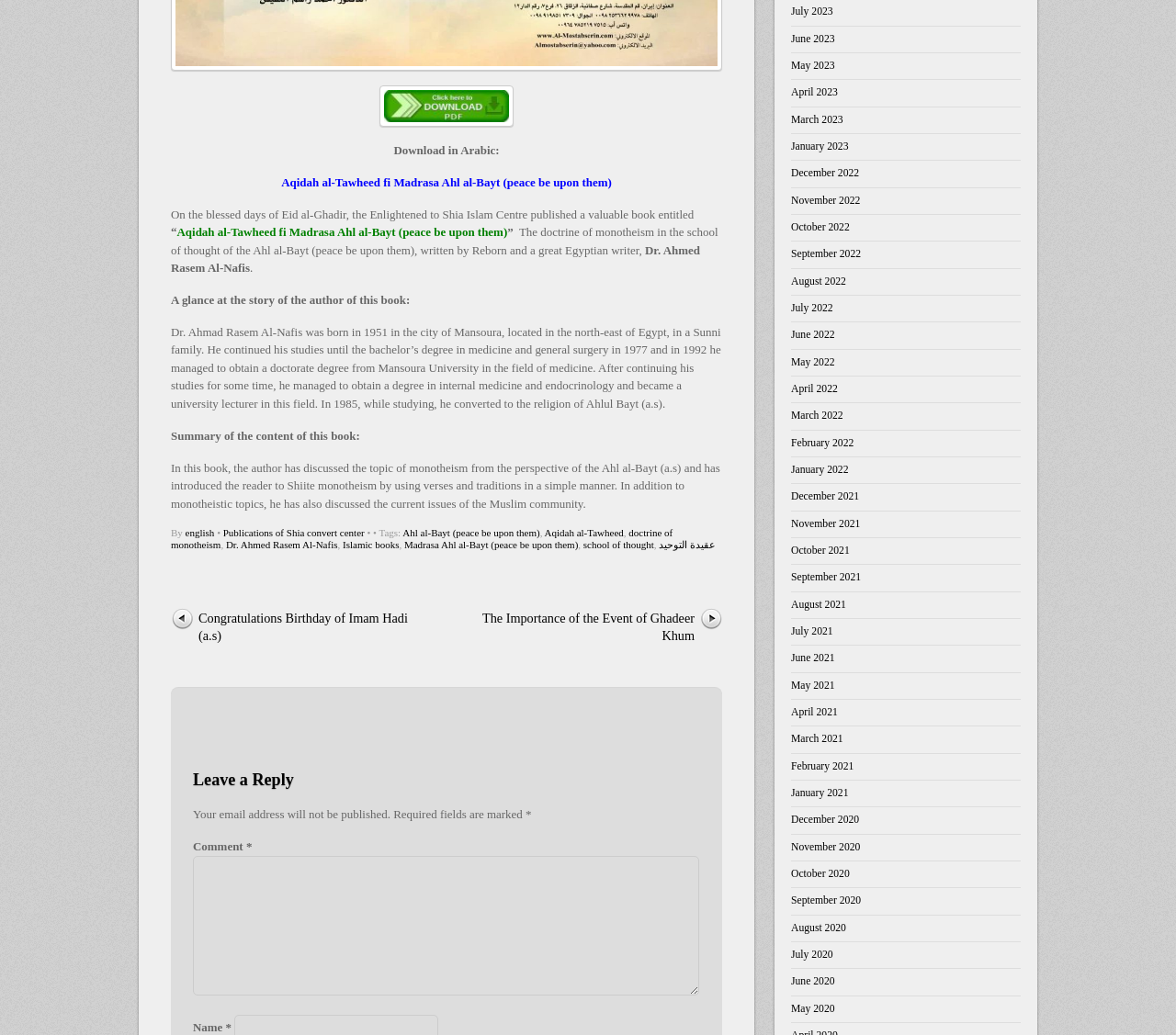Give a concise answer of one word or phrase to the question: 
What is the title of the book?

Aqidah al-Tawheed fi Madrasa Ahl al-Bayt